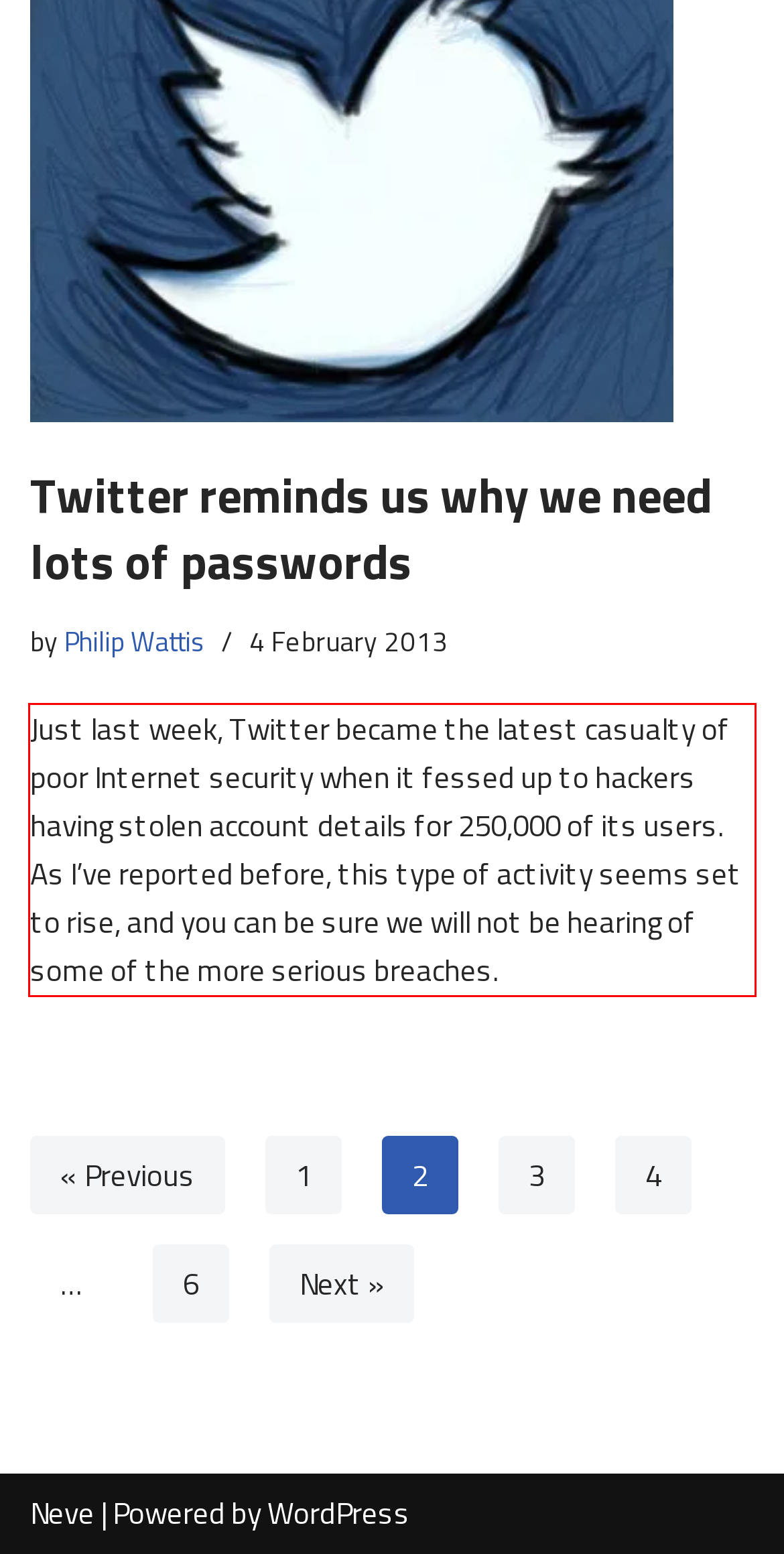With the given screenshot of a webpage, locate the red rectangle bounding box and extract the text content using OCR.

Just last week, Twitter became the latest casualty of poor Internet security when it fessed up to hackers having stolen account details for 250,000 of its users. As I’ve reported before, this type of activity seems set to rise, and you can be sure we will not be hearing of some of the more serious breaches.